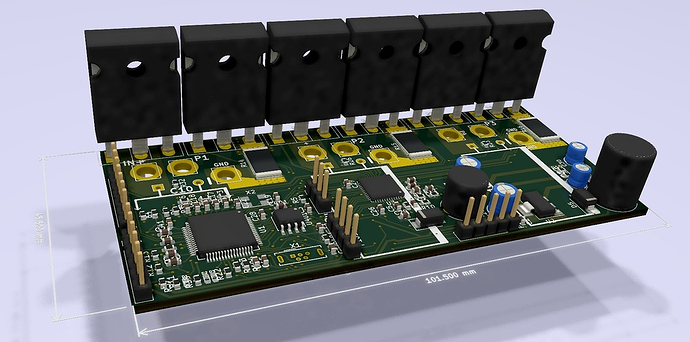Explain what is happening in the image with as much detail as possible.

The image showcases a detailed view of a printed circuit board (PCB) designed for use in electric skateboard controllers, specifically referencing the hardware for Serious FOCers (Field Oriented Controllers) utilizing 84V VESC 6 technology. The board features multiple connection terminals, indicative of its capability to interface with various electronic components. 

Prominently displayed are six TO-247 packages, likely housing power transistors, which are essential for managing high current loads. The array of components includes capacitors and resistors, strategically placed to support the board's functionality. The dimensions of the PCB are marked at 101.500 mm, illustrating its compact design suitable for integration into electric skateboard setups. This image is part of the ongoing discussion within the esk8.news community, where enthusiasts share insights on developing and optimizing VESC-based controller technologies.